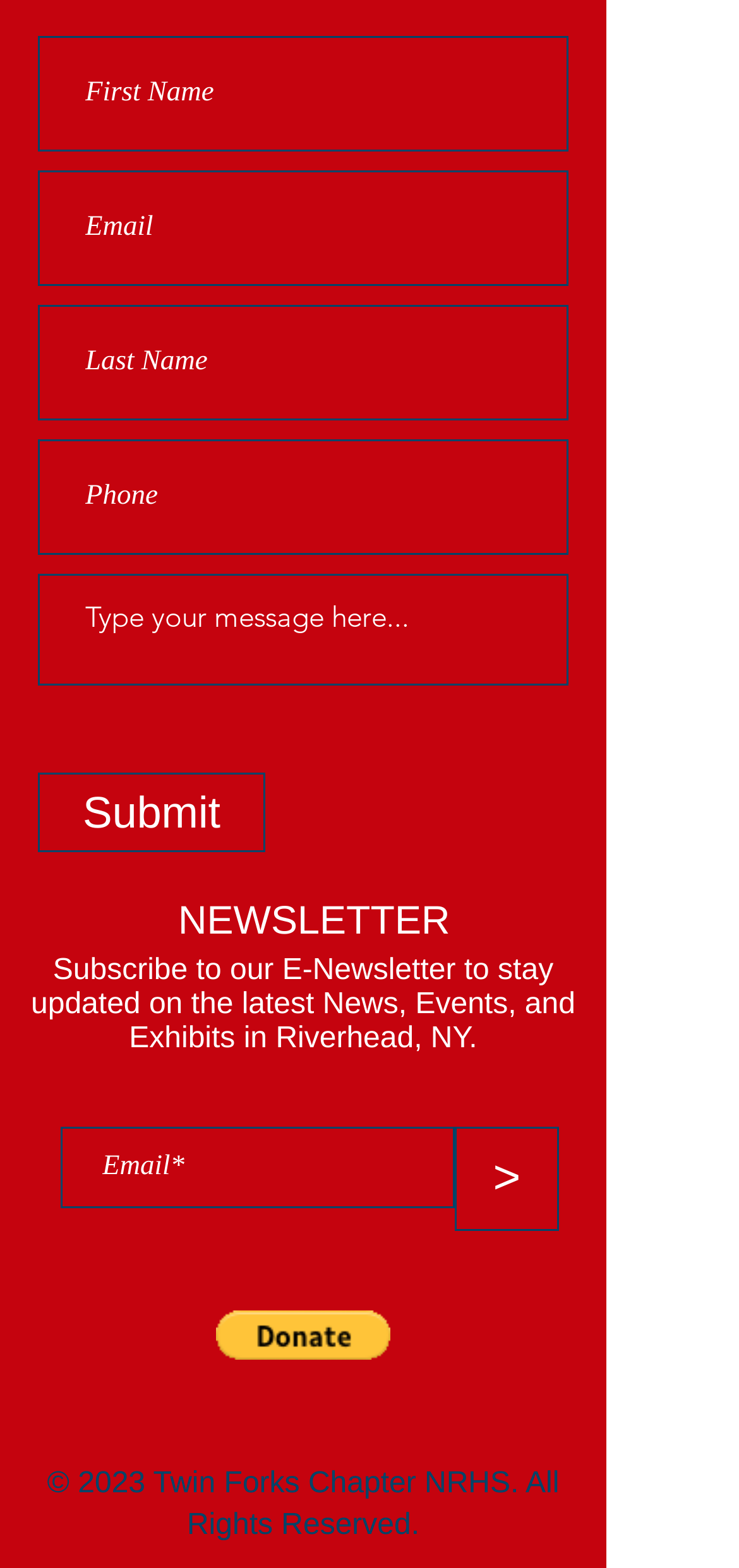Kindly determine the bounding box coordinates of the area that needs to be clicked to fulfill this instruction: "Subscribe to newsletter".

[0.051, 0.493, 0.359, 0.543]